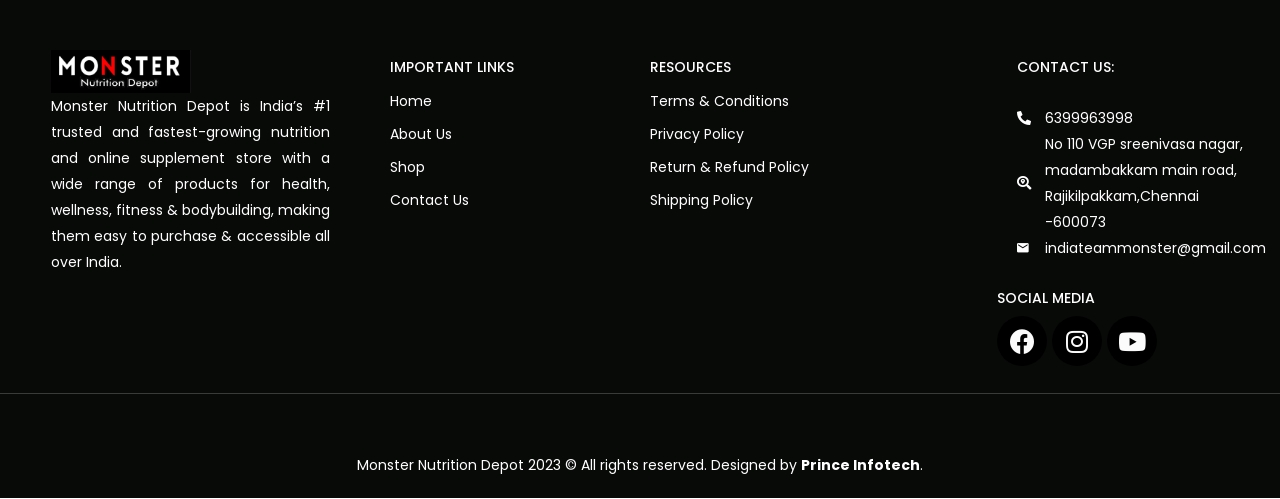Give a short answer to this question using one word or a phrase:
What is the address of the company?

No 110 VGP sreenivasa nagar, madambakkam main road, Rajikilpakkam,Chennai -600073